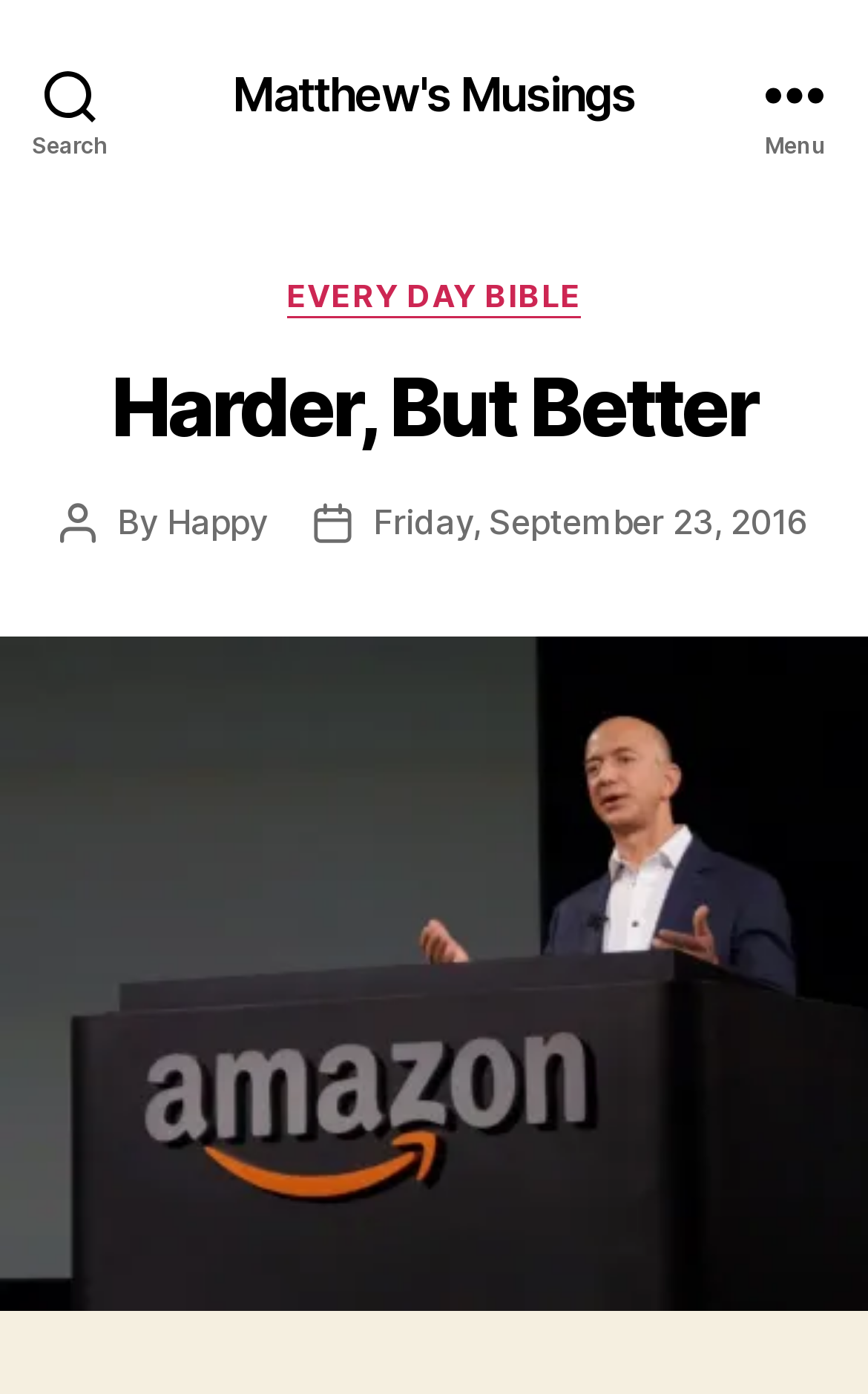When was the post published?
Respond to the question with a well-detailed and thorough answer.

The publication date of the post can be found by looking at the link element with the text 'Friday, September 23, 2016' which is located under the header section, indicating that it is the publication date of the post.